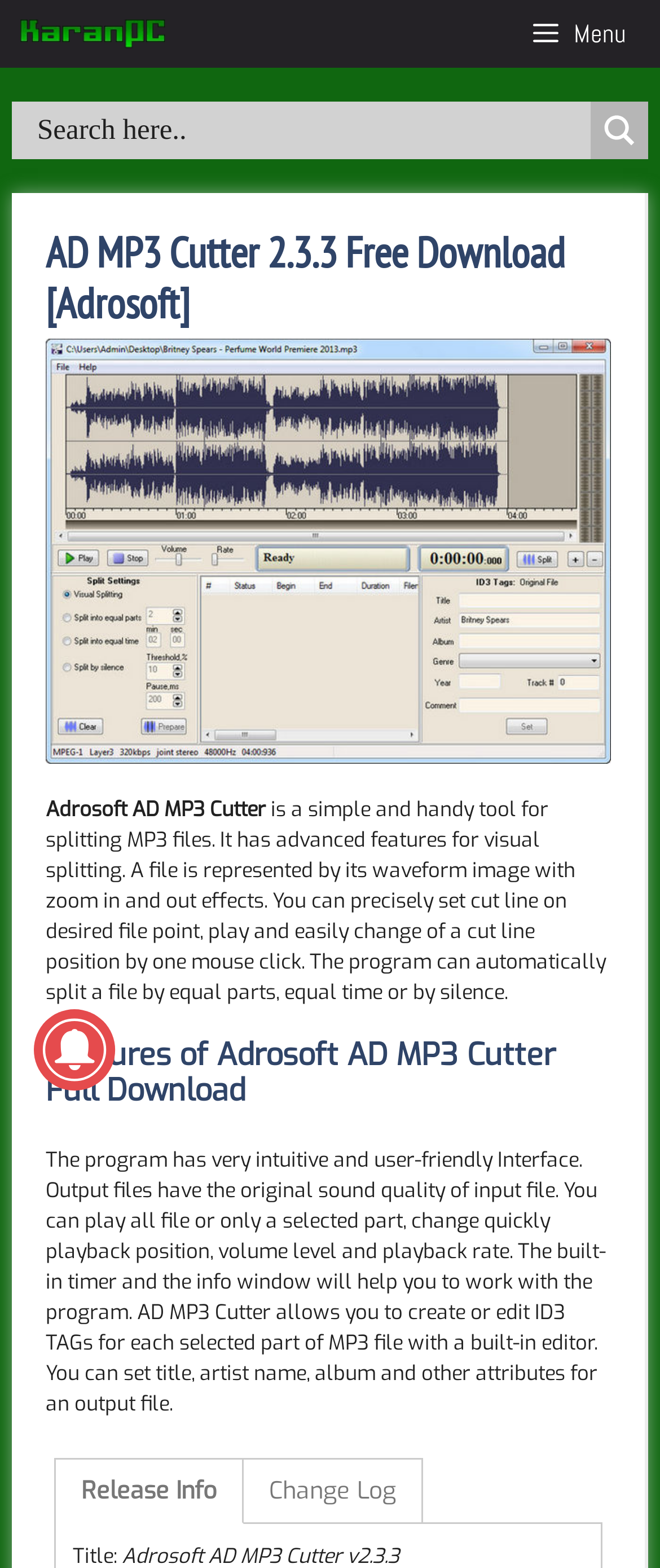From the given element description: "title="Karan PC"", find the bounding box for the UI element. Provide the coordinates as four float numbers between 0 and 1, in the order [left, top, right, bottom].

[0.026, 0.0, 0.254, 0.043]